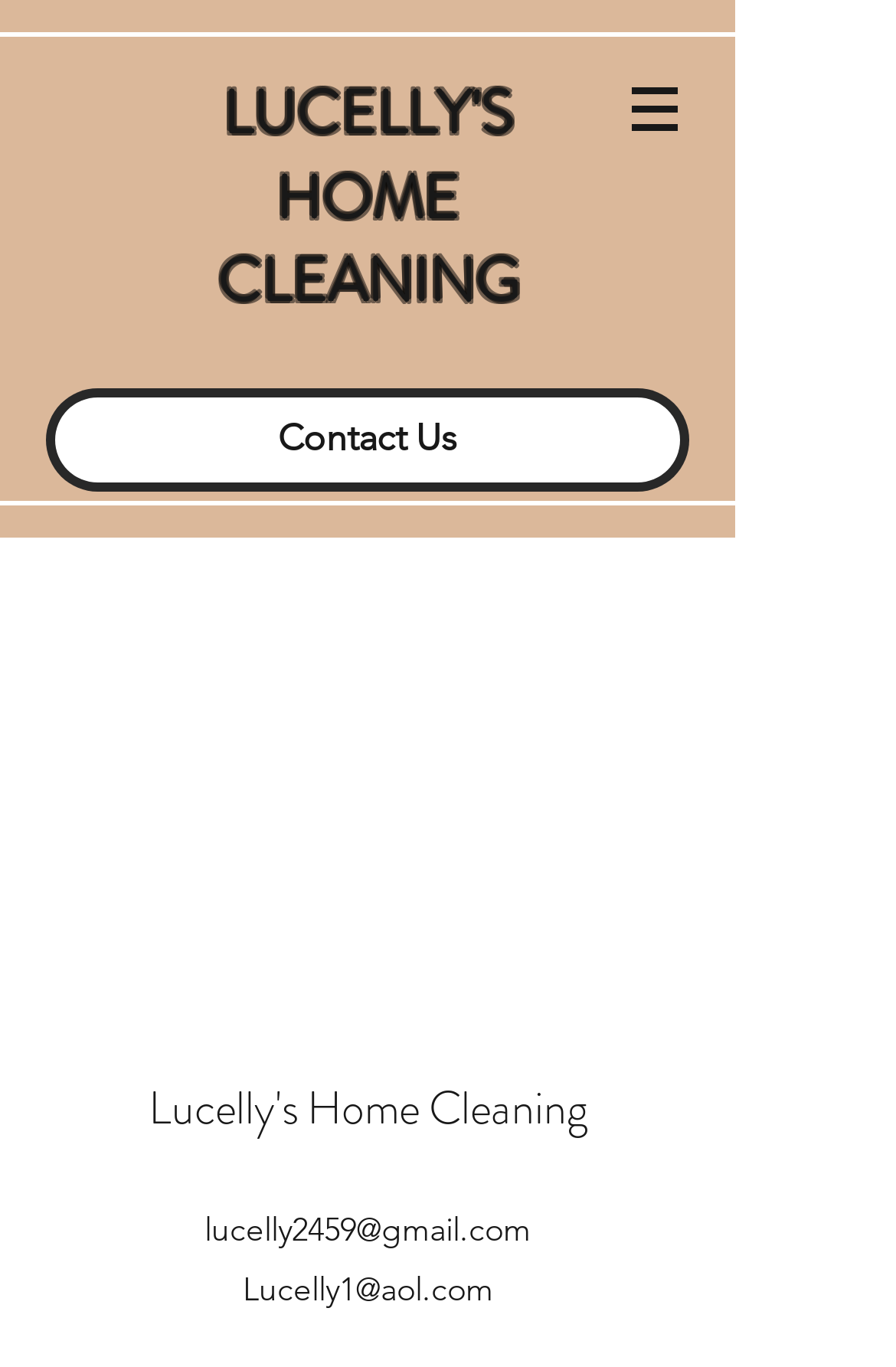Provide the bounding box for the UI element matching this description: "Lucelly's Home Cleaning".

[0.165, 0.787, 0.655, 0.835]